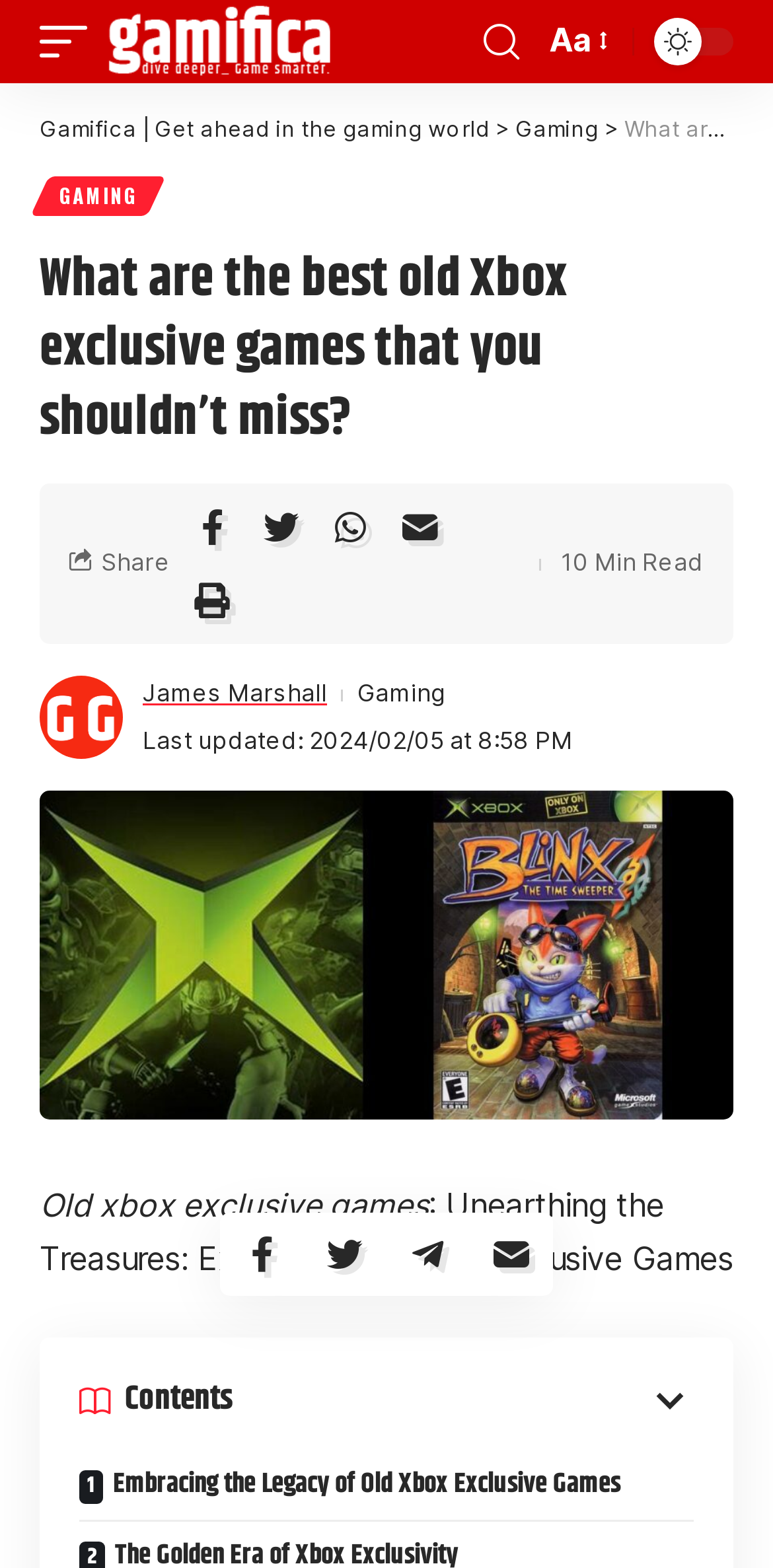Using the details from the image, please elaborate on the following question: What is the topic of this article?

The topic of this article can be determined by looking at the static text elements at the top of the page. The two static text elements 'Old xbox exclusive games' and ': Unearthing the Treasures: Exploring Old Xbox Exclusive Games' suggest that the article is about old Xbox exclusive games.